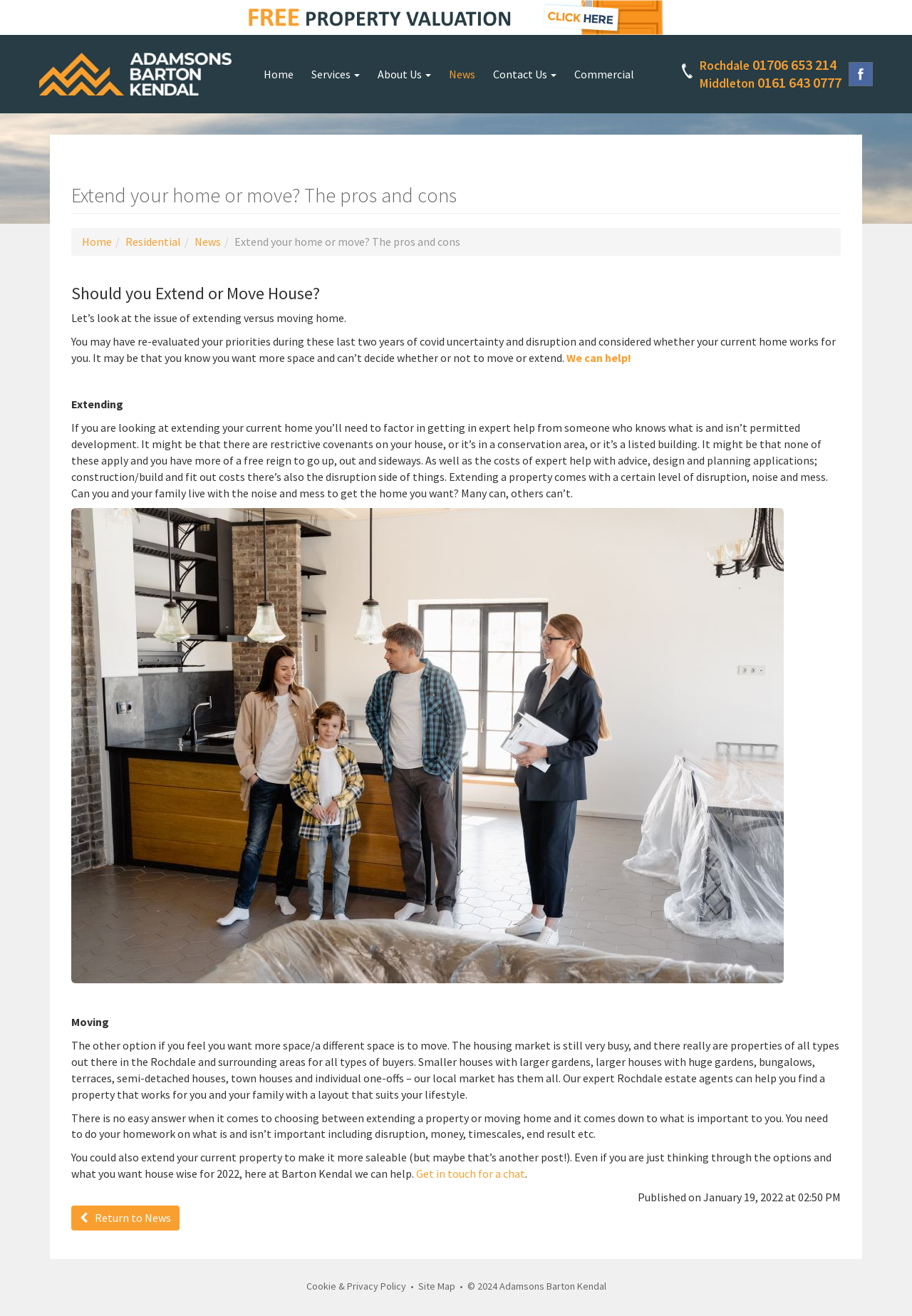What type of properties are available in the Rochdale area?
Refer to the image and give a detailed answer to the question.

I found the answer by reading the article, which mentions that the housing market in Rochdale has properties of all types, including smaller houses with larger gardens, larger houses with huge gardens, bungalows, terraces, semi-detached houses, town houses, and individual one-offs.